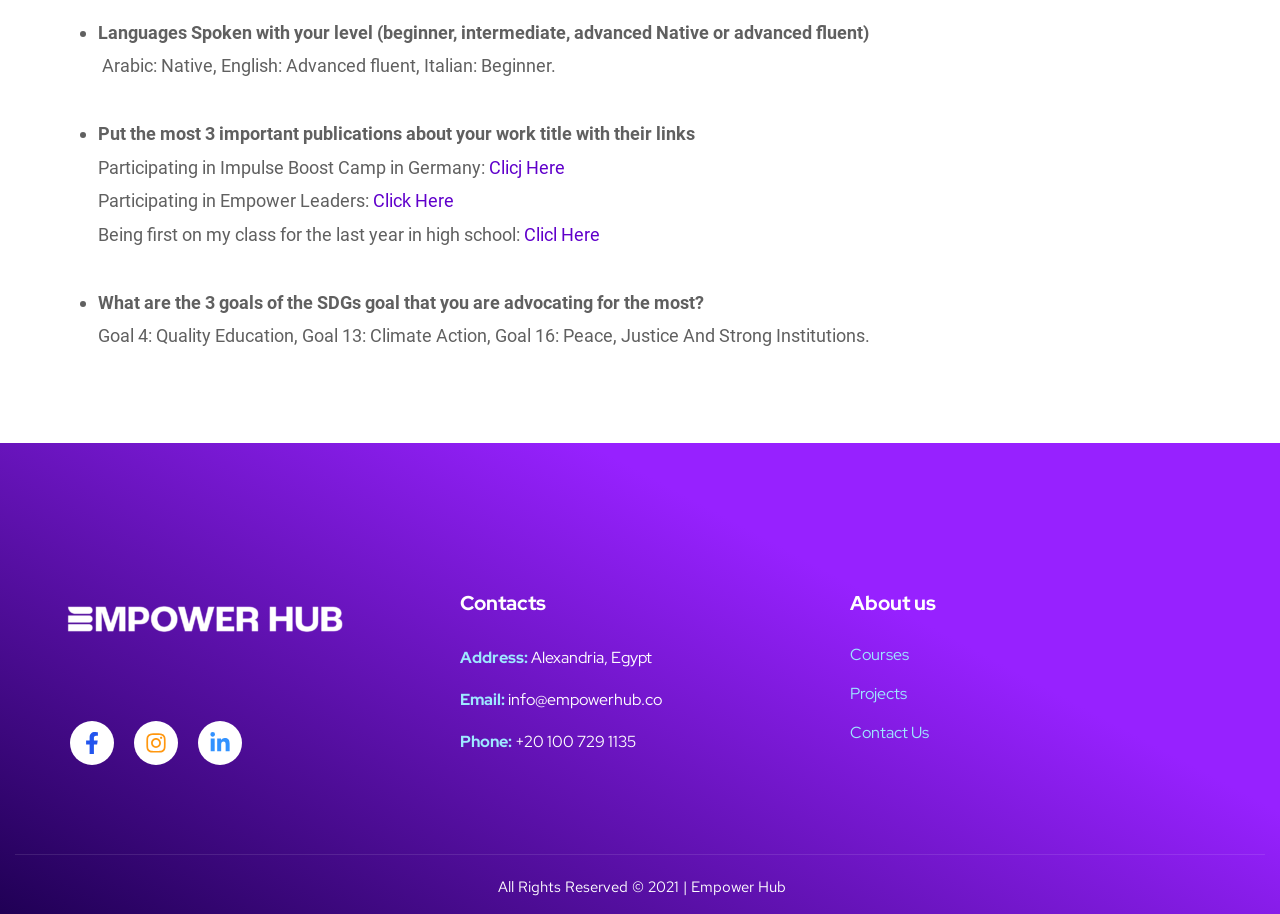Pinpoint the bounding box coordinates of the element you need to click to execute the following instruction: "Click the link to learn more about Participating in Impulse Boost Camp in Germany". The bounding box should be represented by four float numbers between 0 and 1, in the format [left, top, right, bottom].

[0.382, 0.171, 0.441, 0.194]